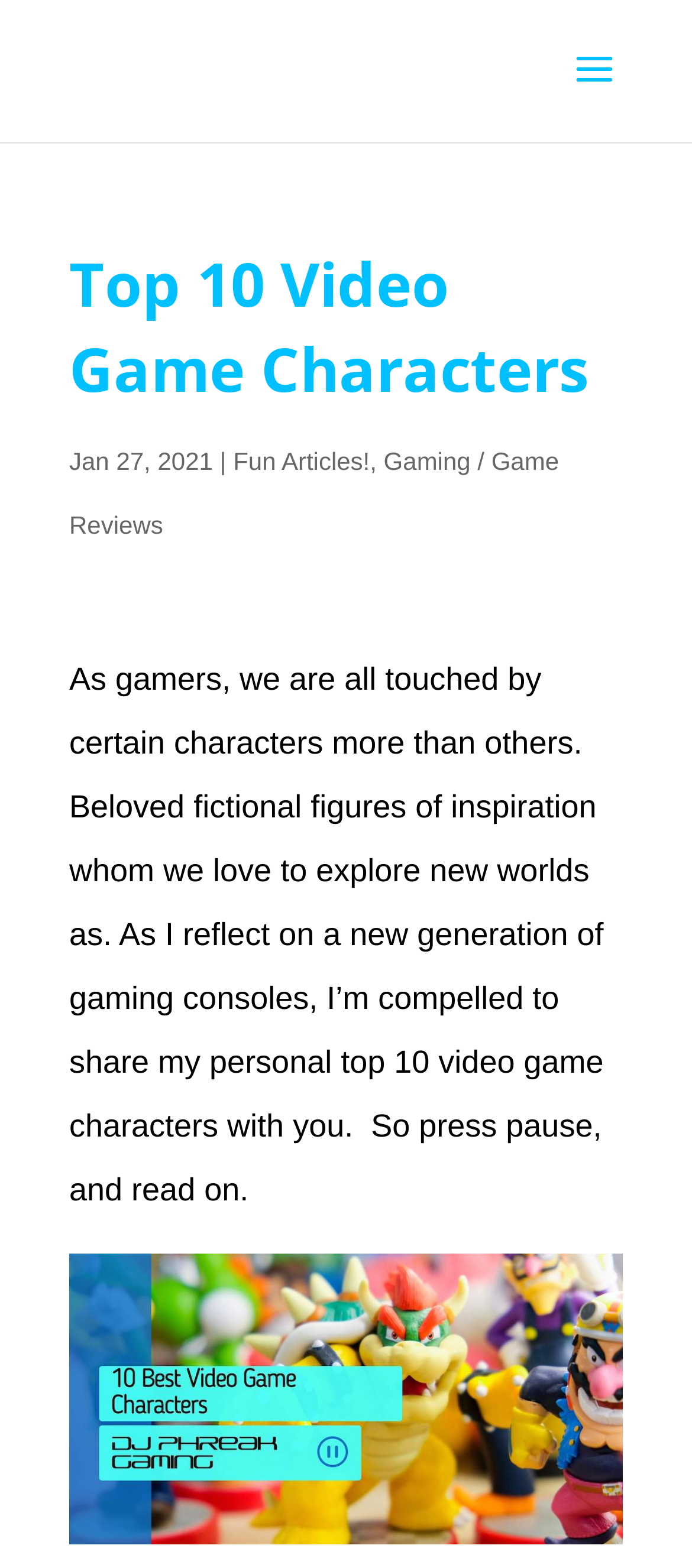Please provide a comprehensive answer to the question based on the screenshot: What is the tone of the article?

I determined the tone of the article by analyzing the language used in the static text element which says 'As I reflect on a new generation of gaming consoles...' which suggests a reflective tone, as if the author is looking back and thinking about their experiences.